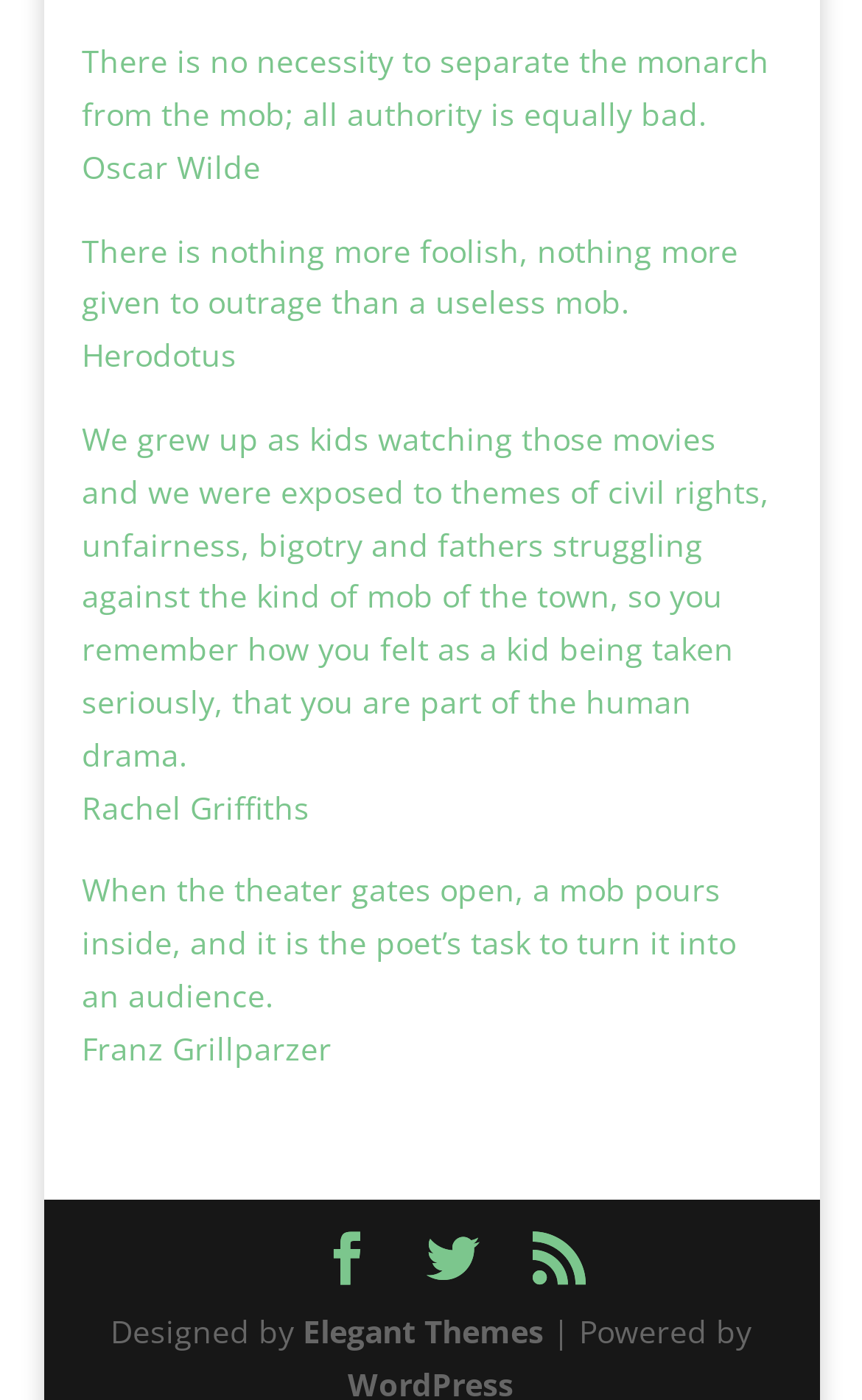Answer the question using only one word or a concise phrase: What is the theme of the quotes on this page?

Authority and mob